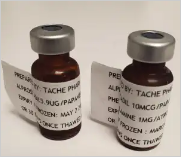Respond with a single word or phrase to the following question: What is the purpose of the information on frozen storage?

Proper handling